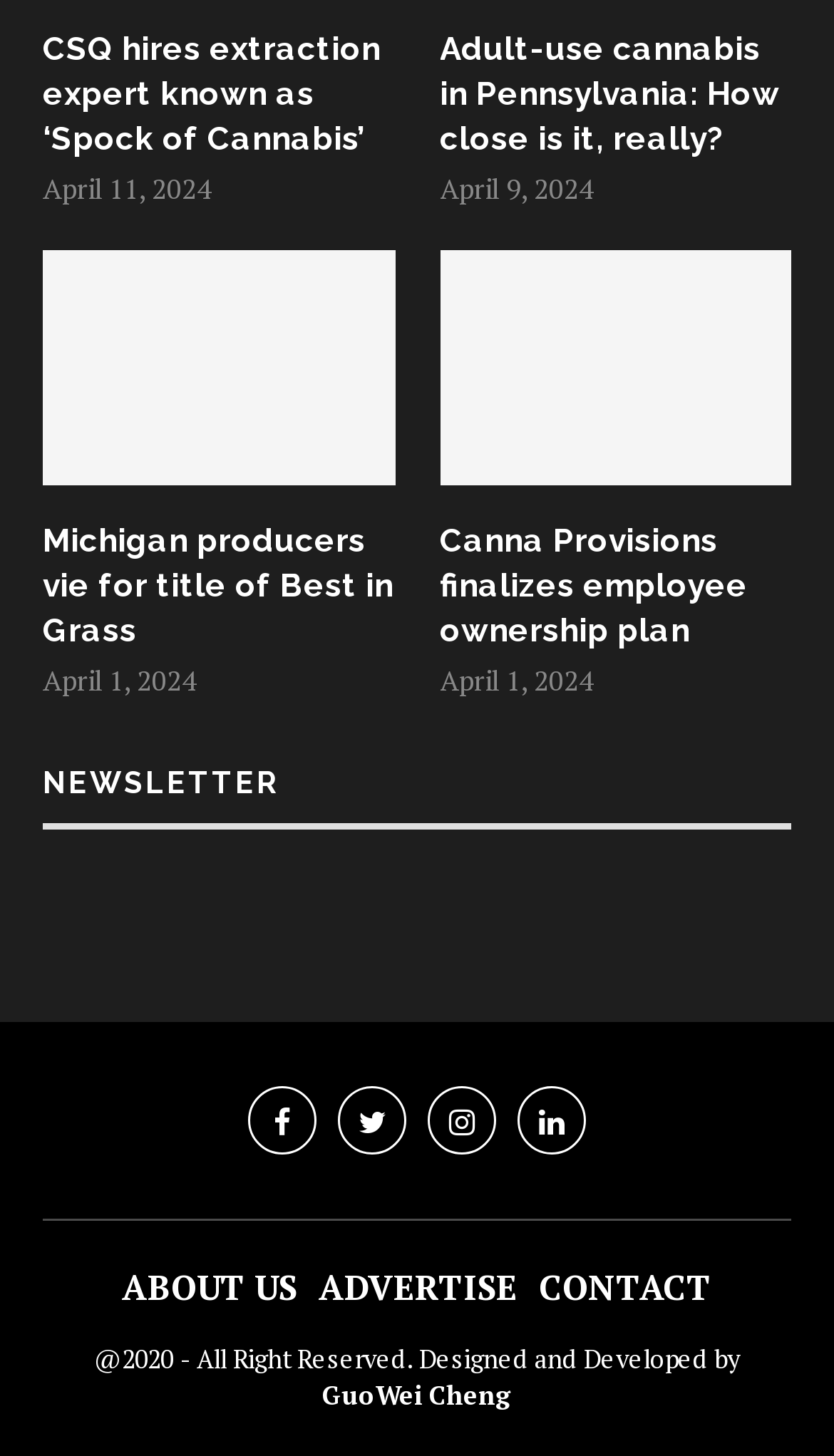Please find the bounding box coordinates of the element that you should click to achieve the following instruction: "Subscribe to the newsletter". The coordinates should be presented as four float numbers between 0 and 1: [left, top, right, bottom].

[0.051, 0.524, 0.949, 0.569]